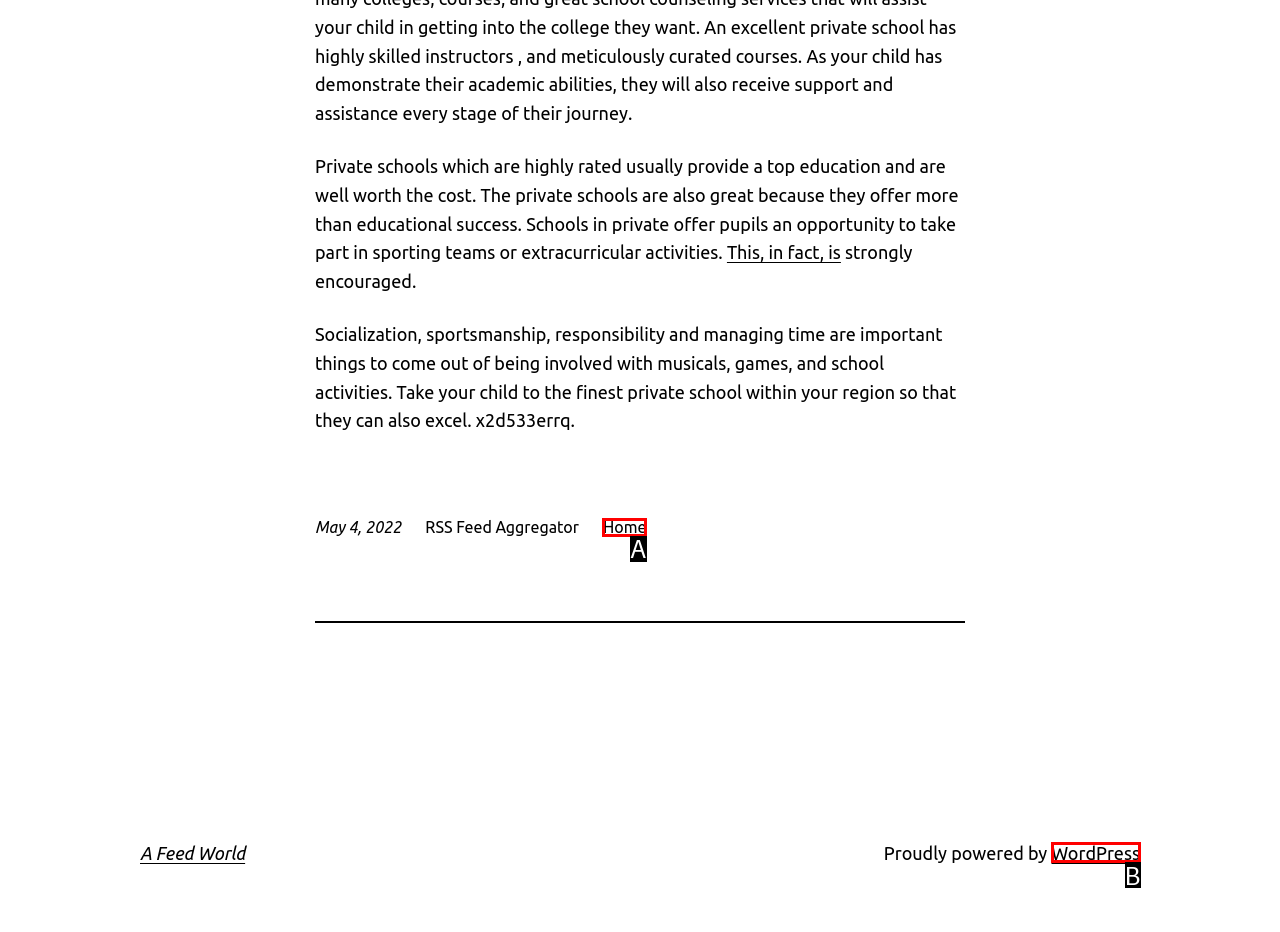Choose the HTML element that best fits the description: Home. Answer with the option's letter directly.

A